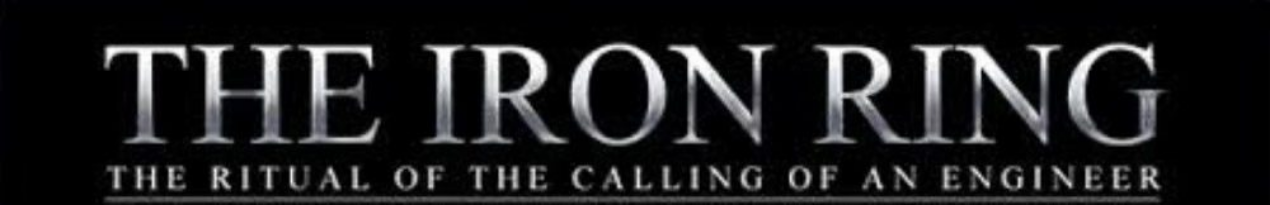Answer the question briefly using a single word or phrase: 
What is the color of the text in the image?

Silver